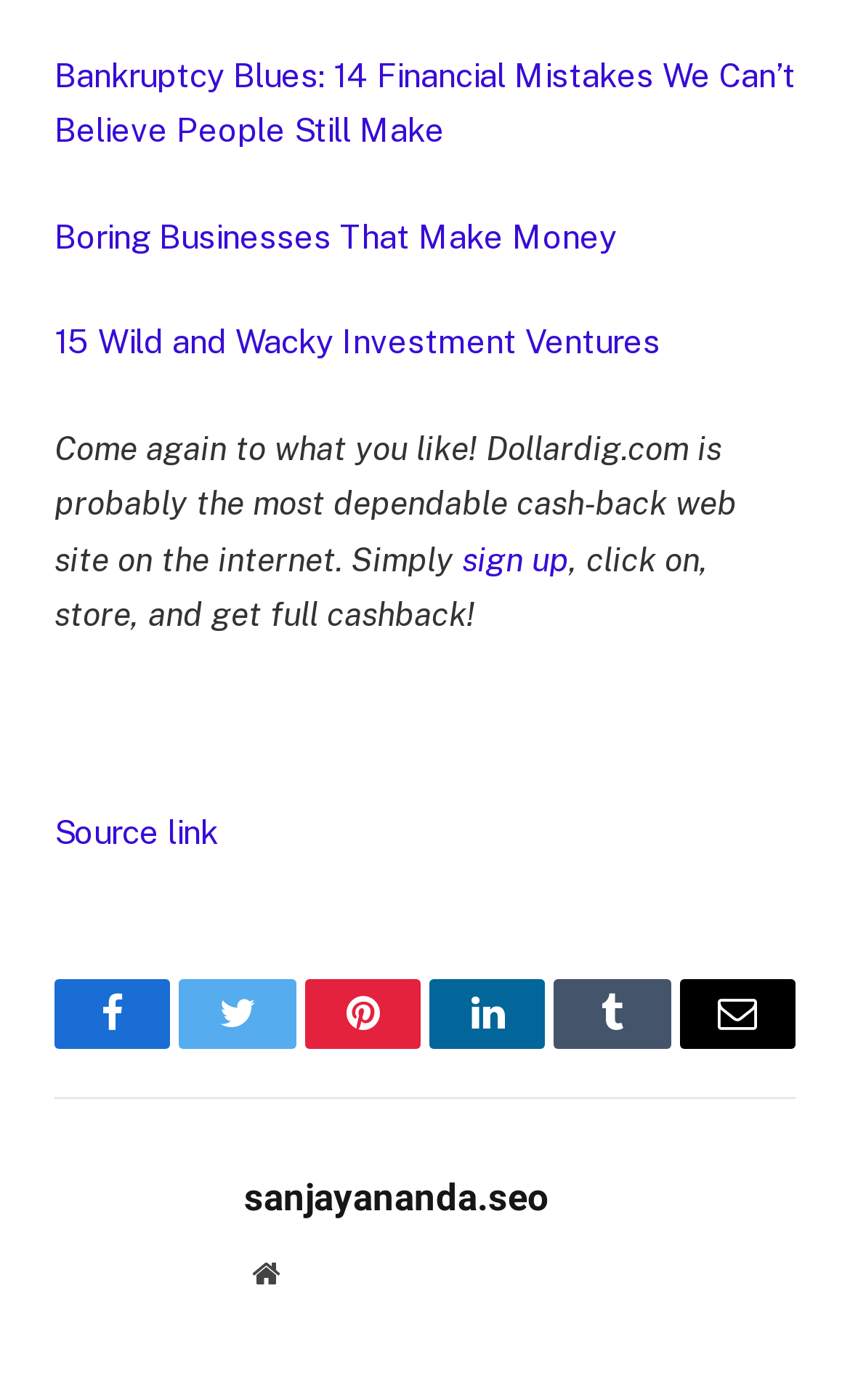Reply to the question with a single word or phrase:
How many links are present in the webpage?

9